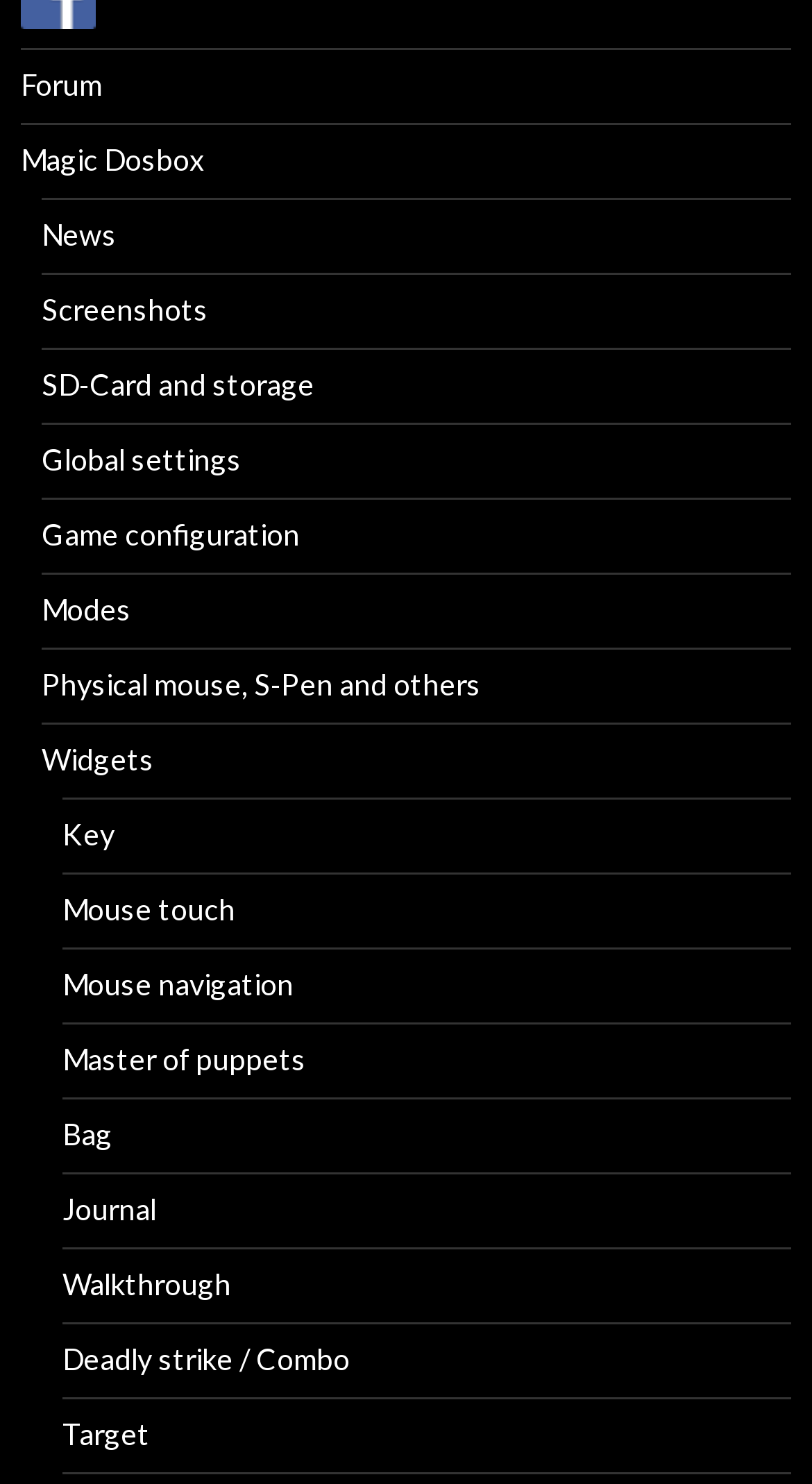Find the bounding box coordinates of the clickable area that will achieve the following instruction: "check the news".

[0.051, 0.146, 0.144, 0.17]